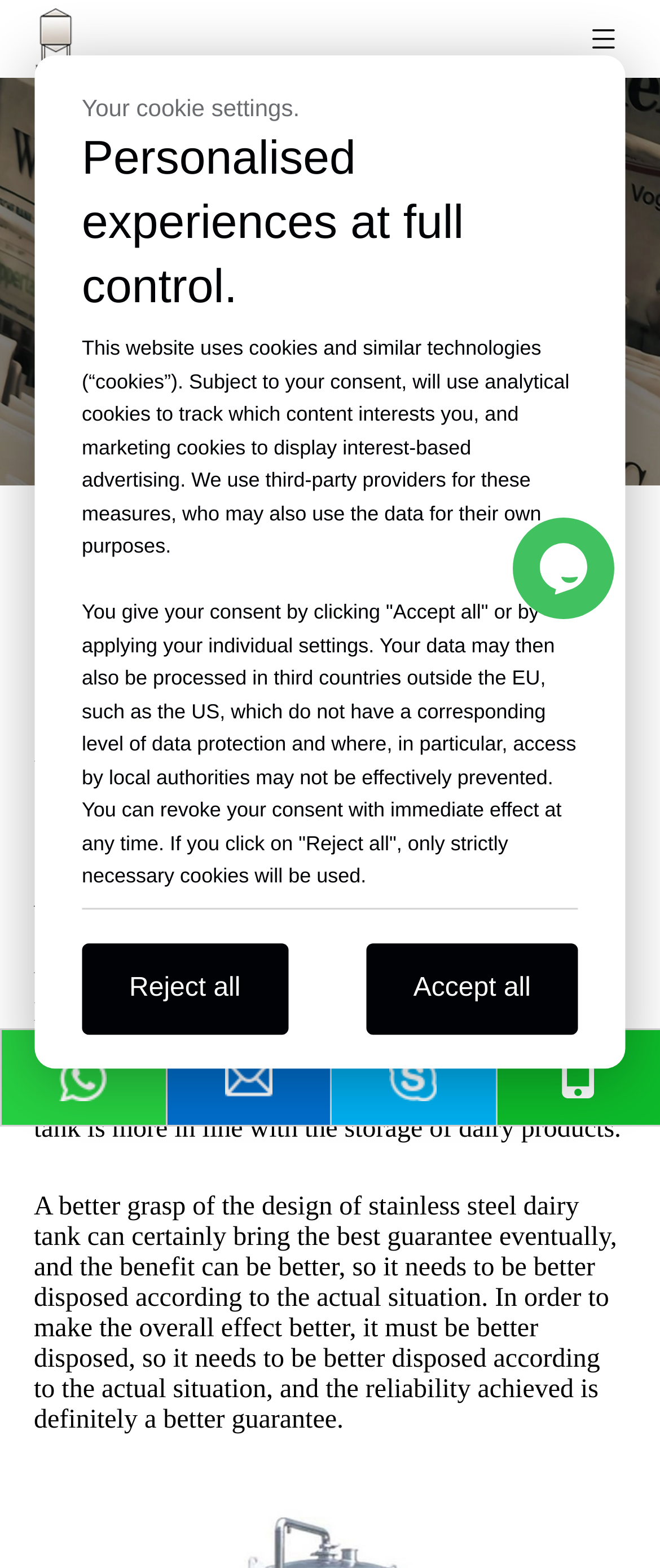Please find and report the bounding box coordinates of the element to click in order to perform the following action: "Go to the top of the page". The coordinates should be expressed as four float numbers between 0 and 1, in the format [left, top, right, bottom].

None